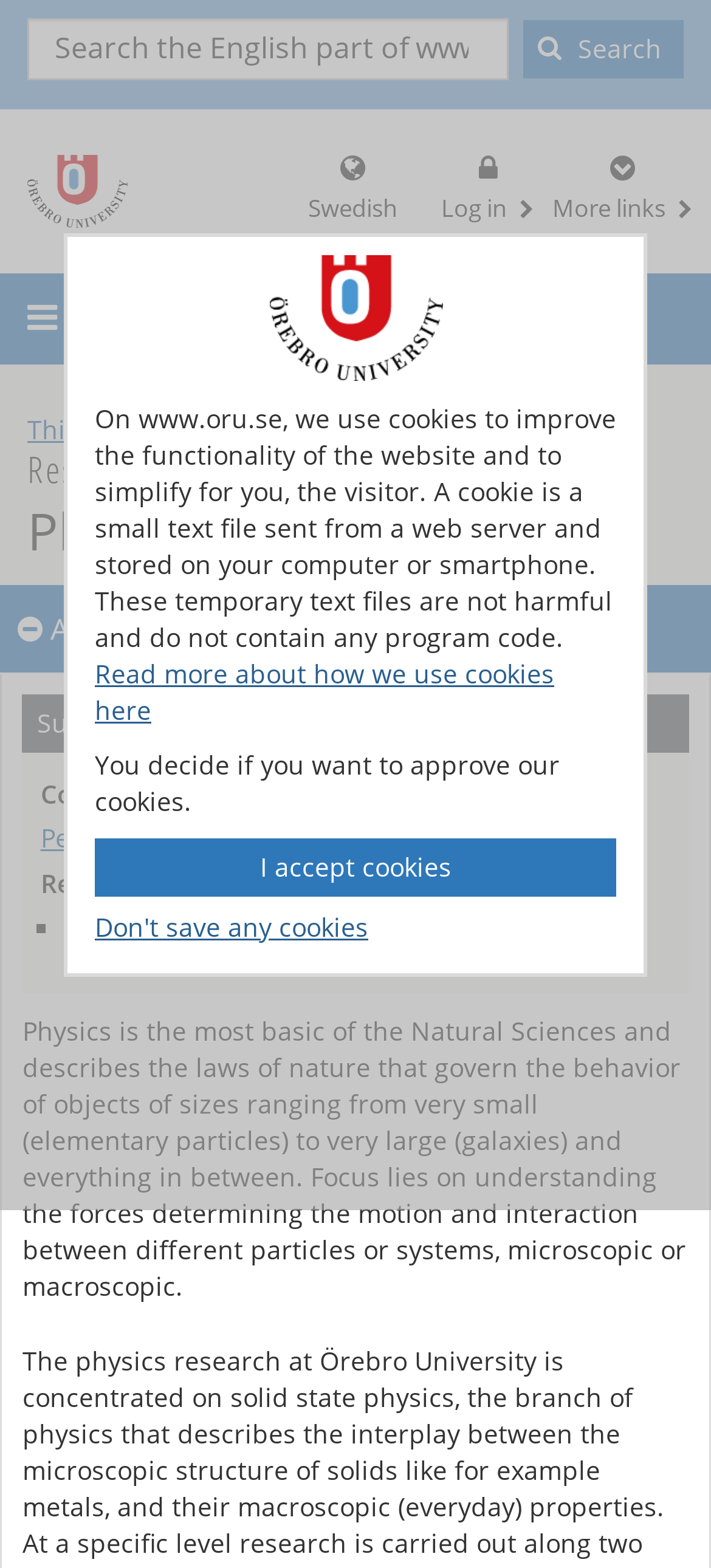Please identify the coordinates of the bounding box for the clickable region that will accomplish this instruction: "Read more about the subject in Swedish".

[0.038, 0.257, 0.403, 0.29]